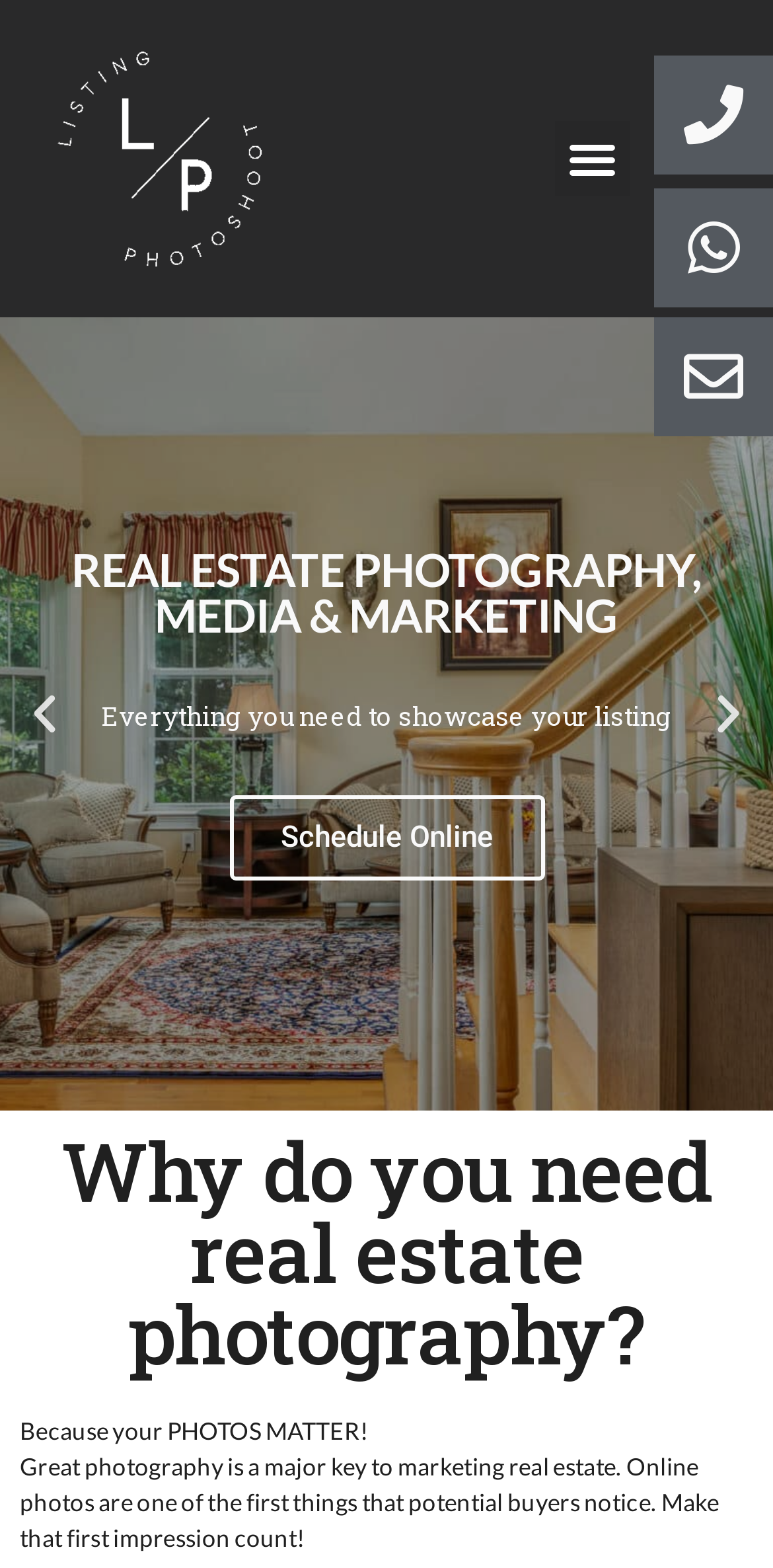Please find and generate the text of the main header of the webpage.

Why do you need real estate photography?